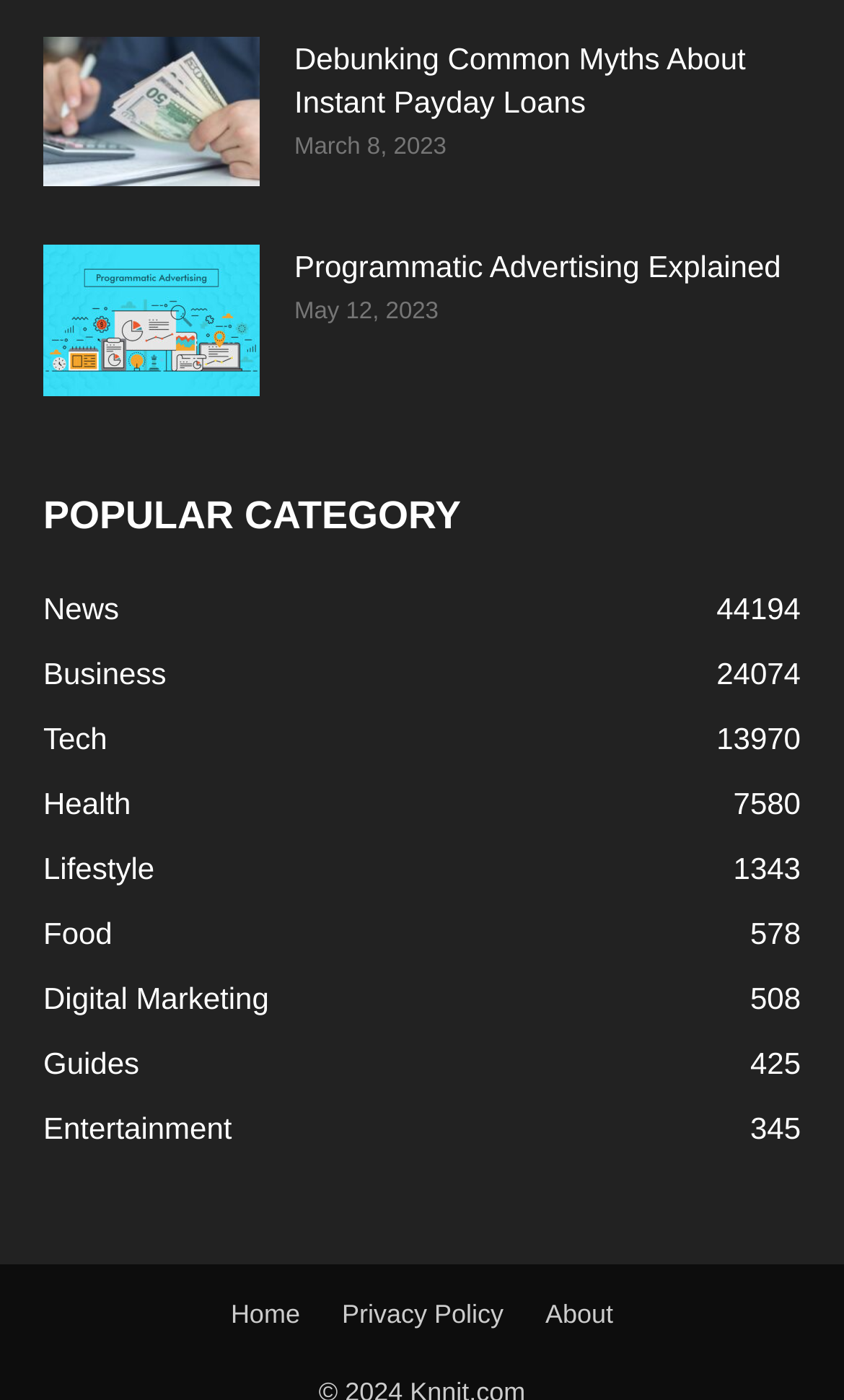Please provide the bounding box coordinate of the region that matches the element description: title="Programmatic Advertising Explained". Coordinates should be in the format (top-left x, top-left y, bottom-right x, bottom-right y) and all values should be between 0 and 1.

[0.051, 0.175, 0.308, 0.284]